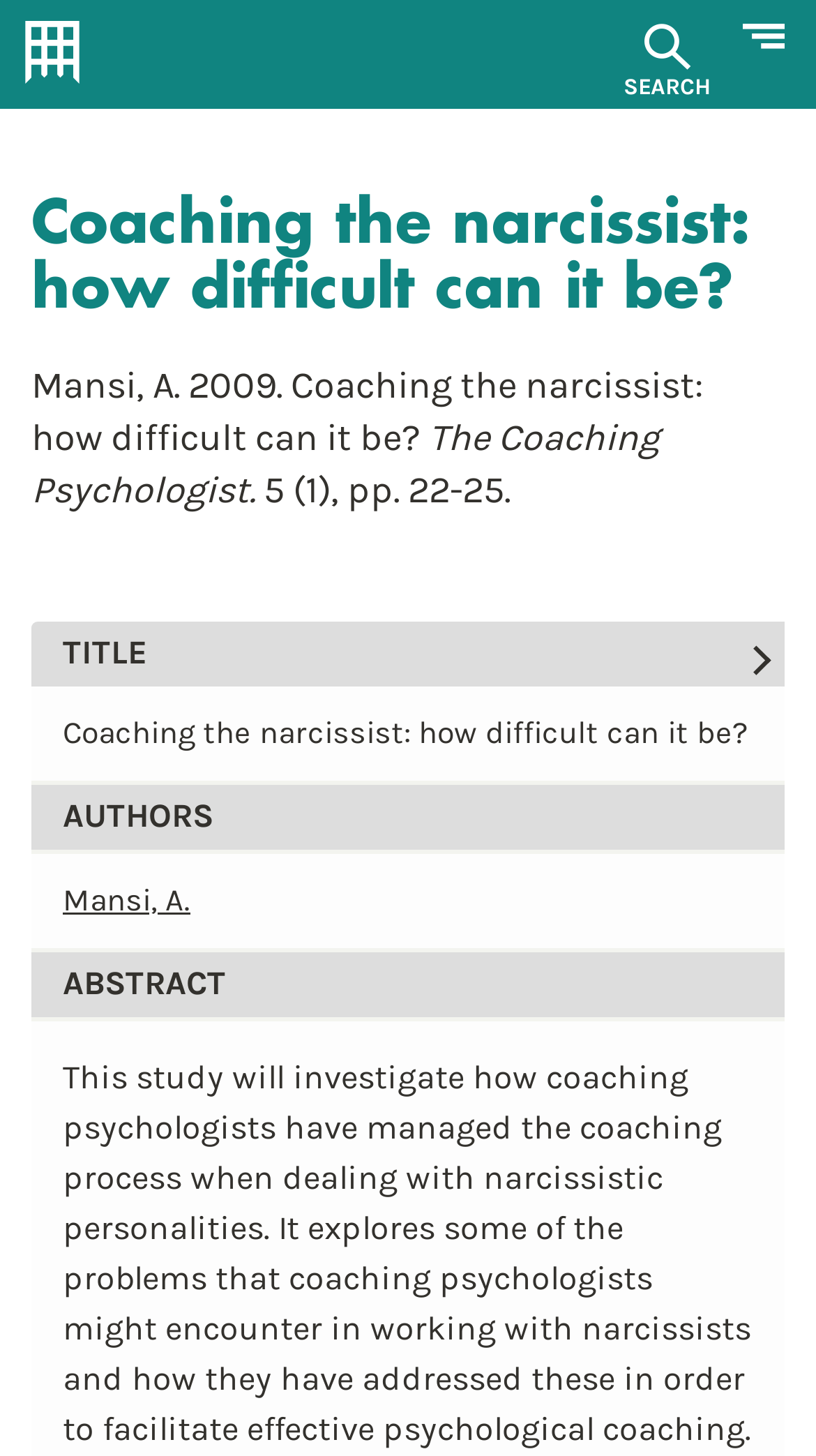Respond with a single word or phrase to the following question:
Is the search button located on the top right corner of the webpage?

Yes